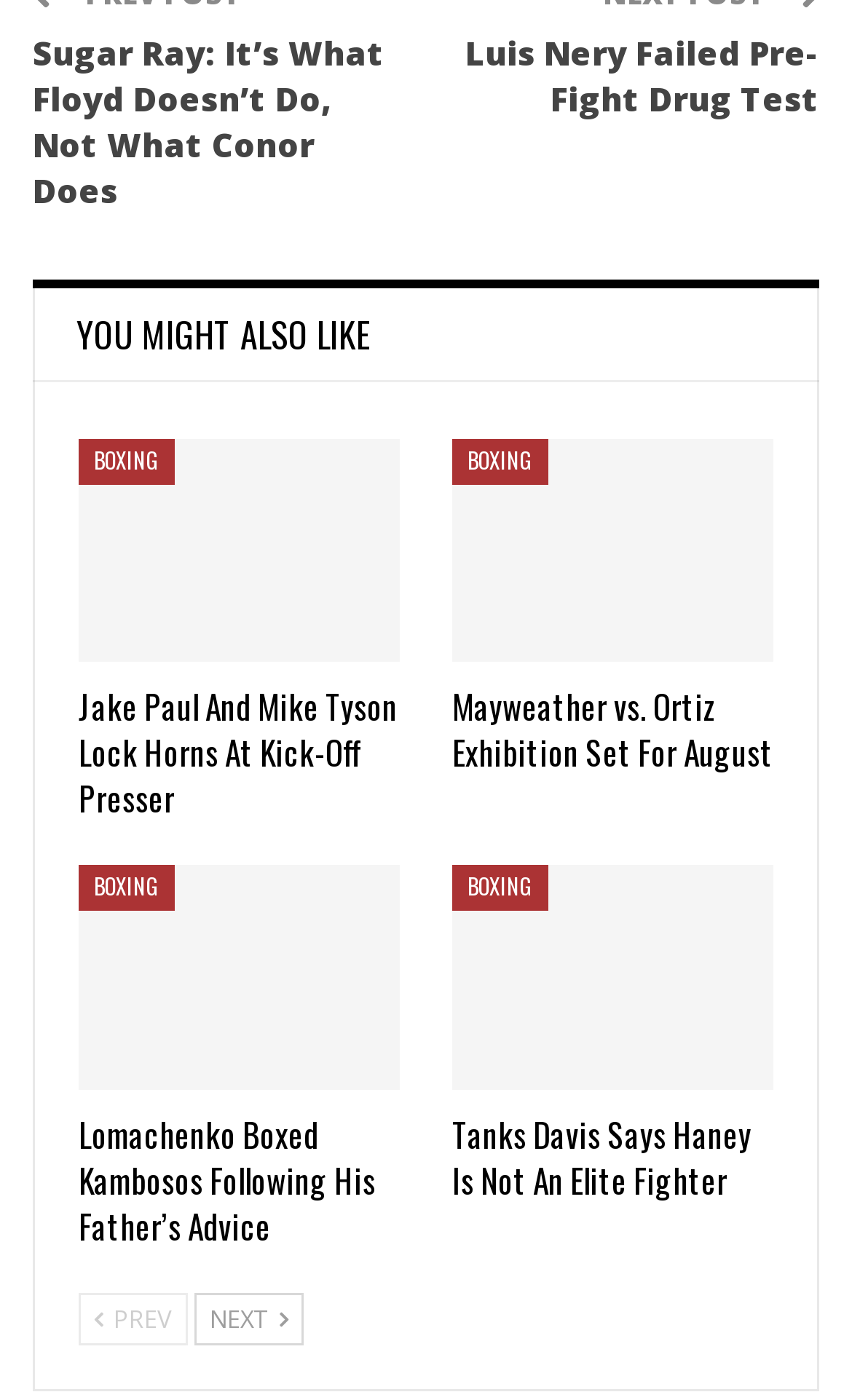What is the purpose of the 'Previous' and 'Next' buttons?
Use the information from the screenshot to give a comprehensive response to the question.

I inferred the purpose of the 'Previous' and 'Next' buttons by their text and position at the bottom of the page, and concluded that they are used to navigate between pages.